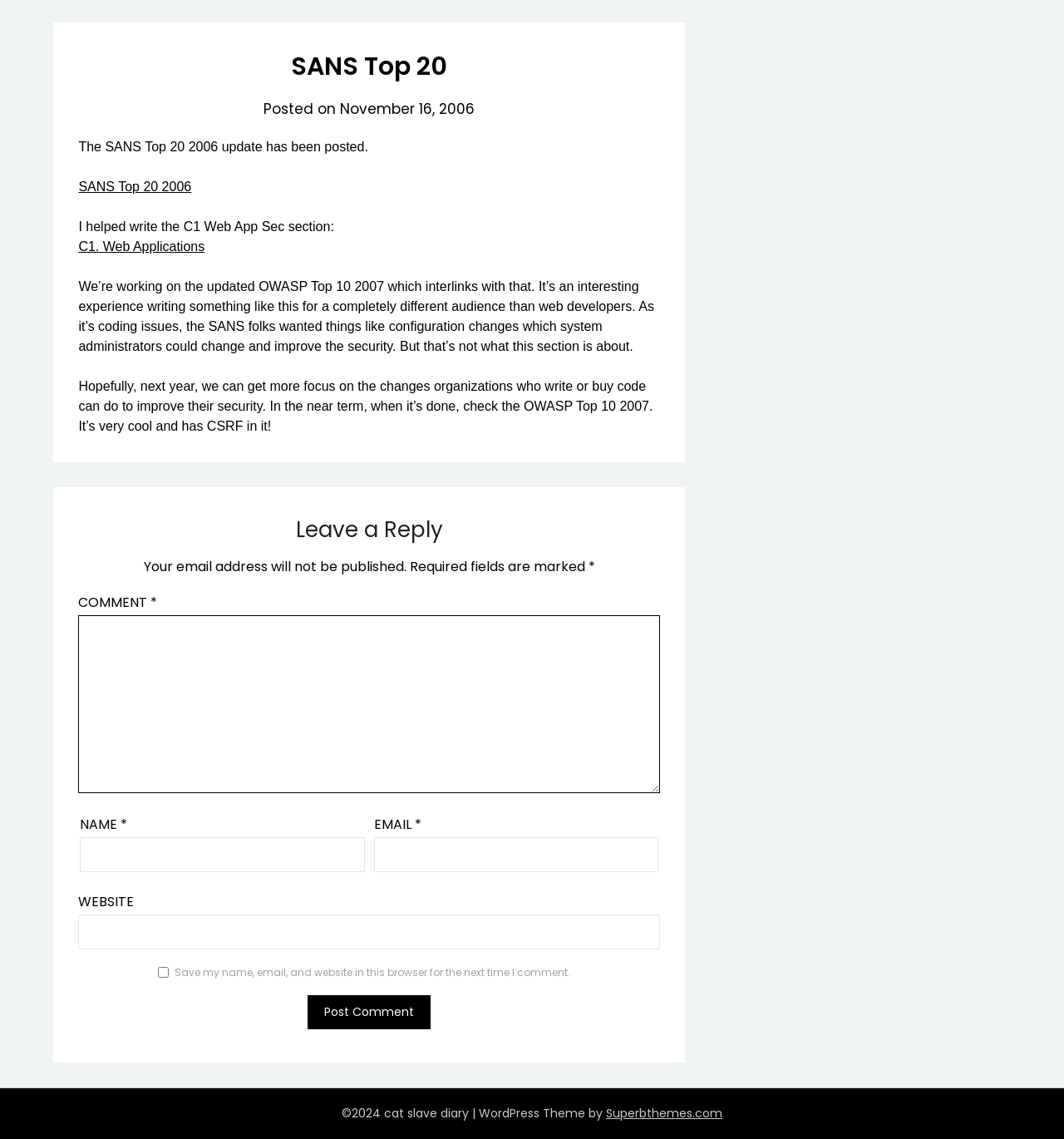Find the bounding box coordinates of the UI element according to this description: "Social Media".

None